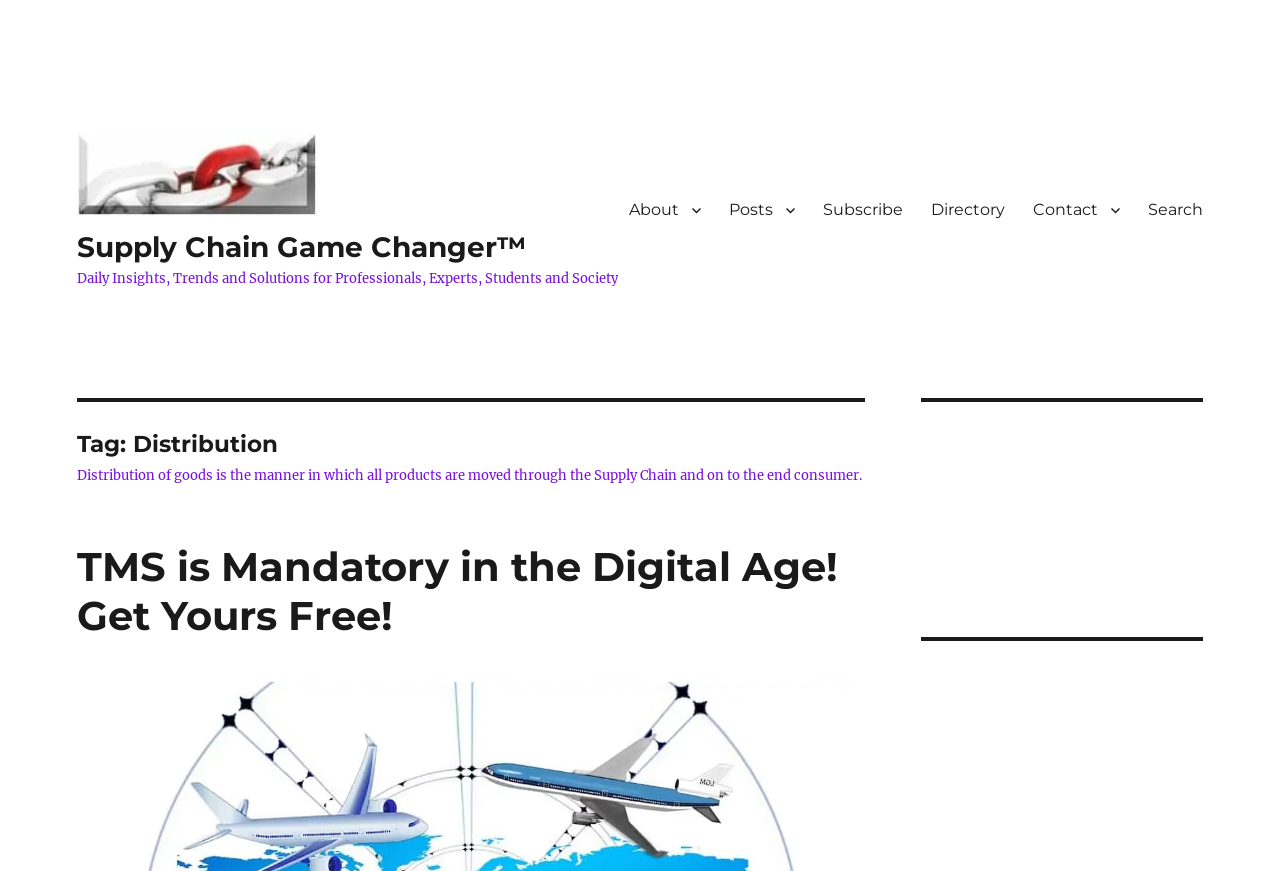Refer to the screenshot and answer the following question in detail:
How many links are in the primary menu?

The primary menu contains 7 links, namely 'About', 'Posts', 'Subscribe', 'Directory', 'Contact', and 'Search', as indicated by the navigation element 'Primary Menu' and its child link elements.